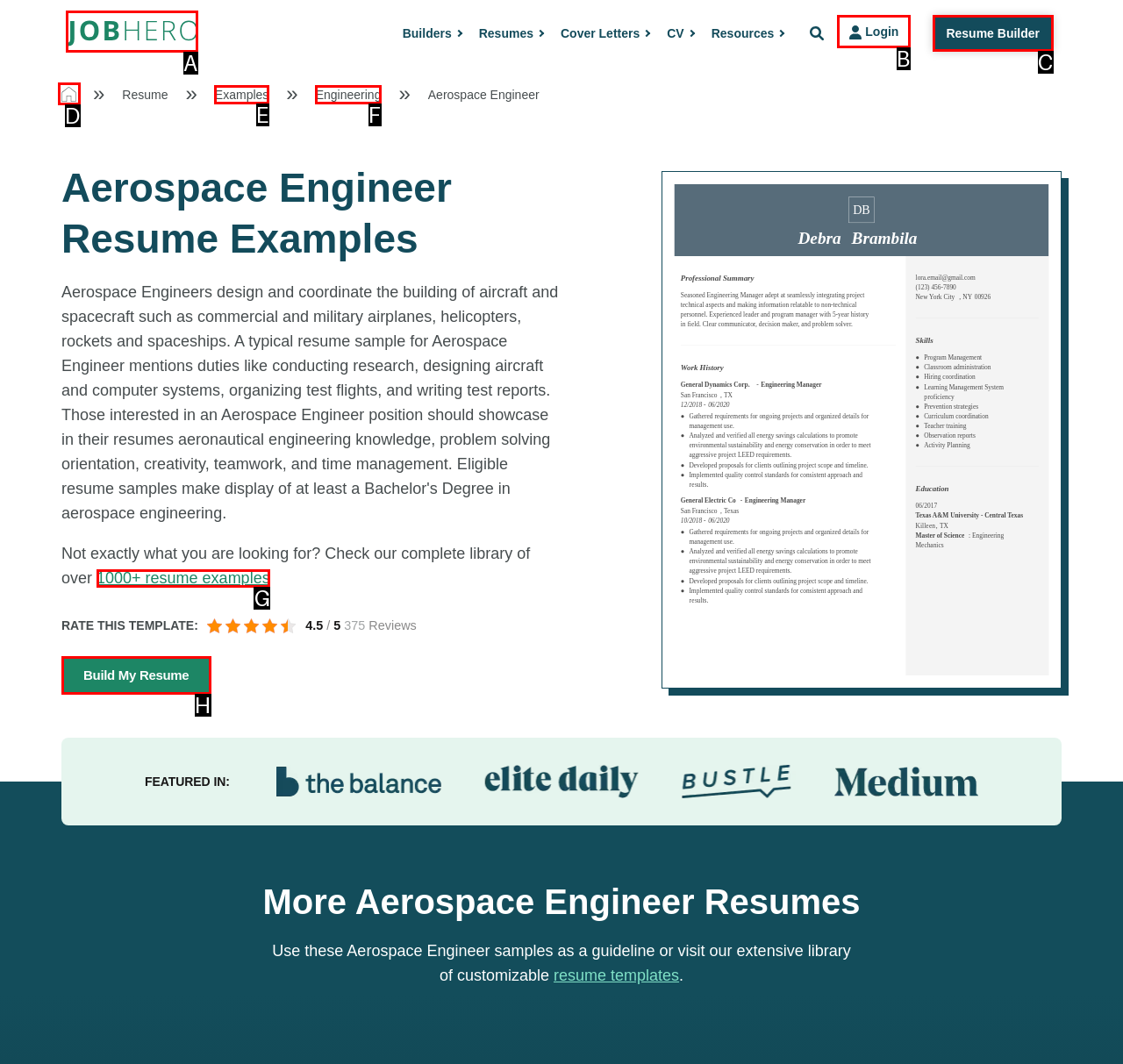Choose the HTML element that best fits the description: 1000+ resume examples. Answer with the option's letter directly.

G